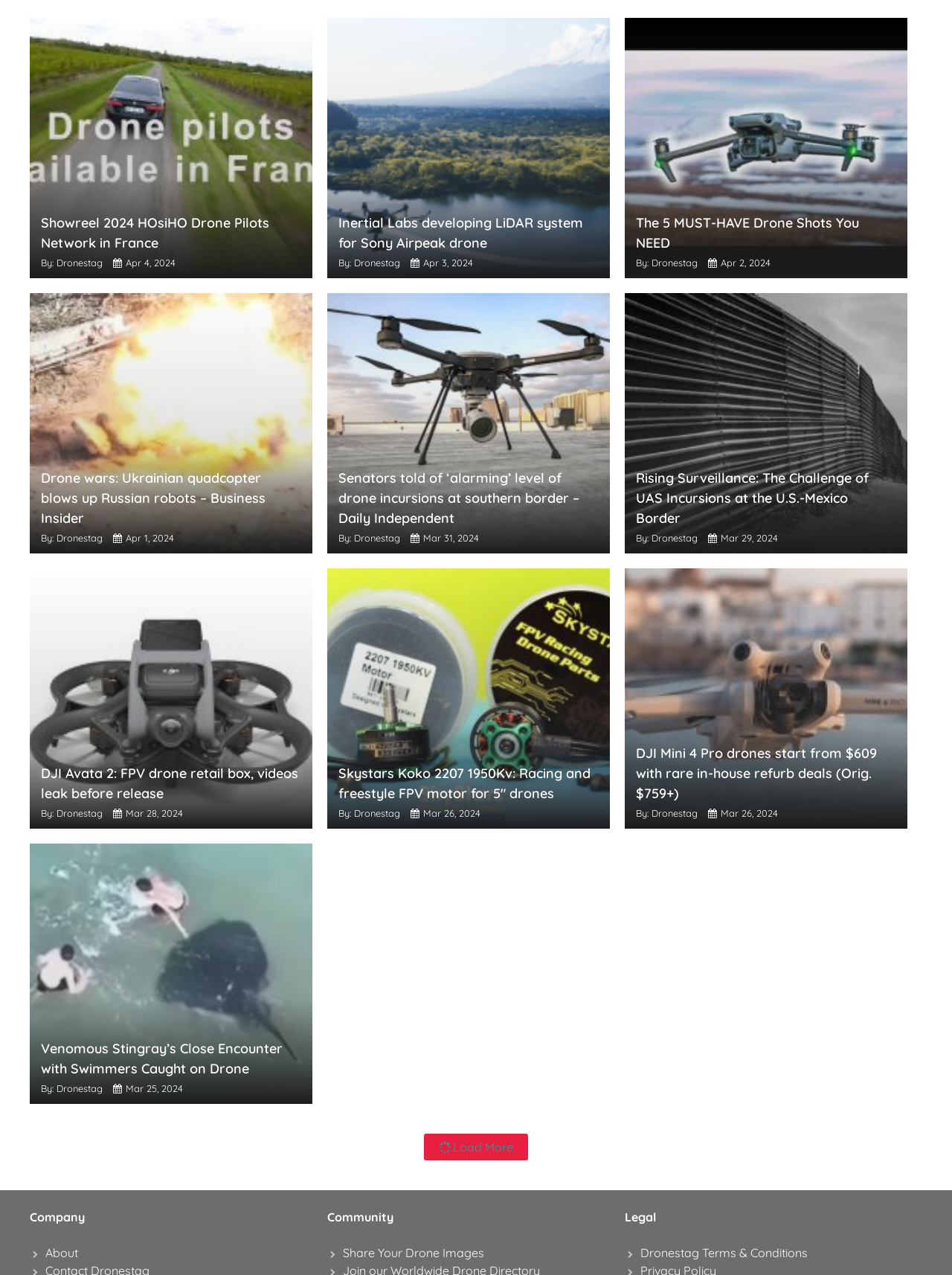Pinpoint the bounding box coordinates of the element that must be clicked to accomplish the following instruction: "Visit the 'About' page". The coordinates should be in the format of four float numbers between 0 and 1, i.e., [left, top, right, bottom].

[0.048, 0.977, 0.082, 0.989]